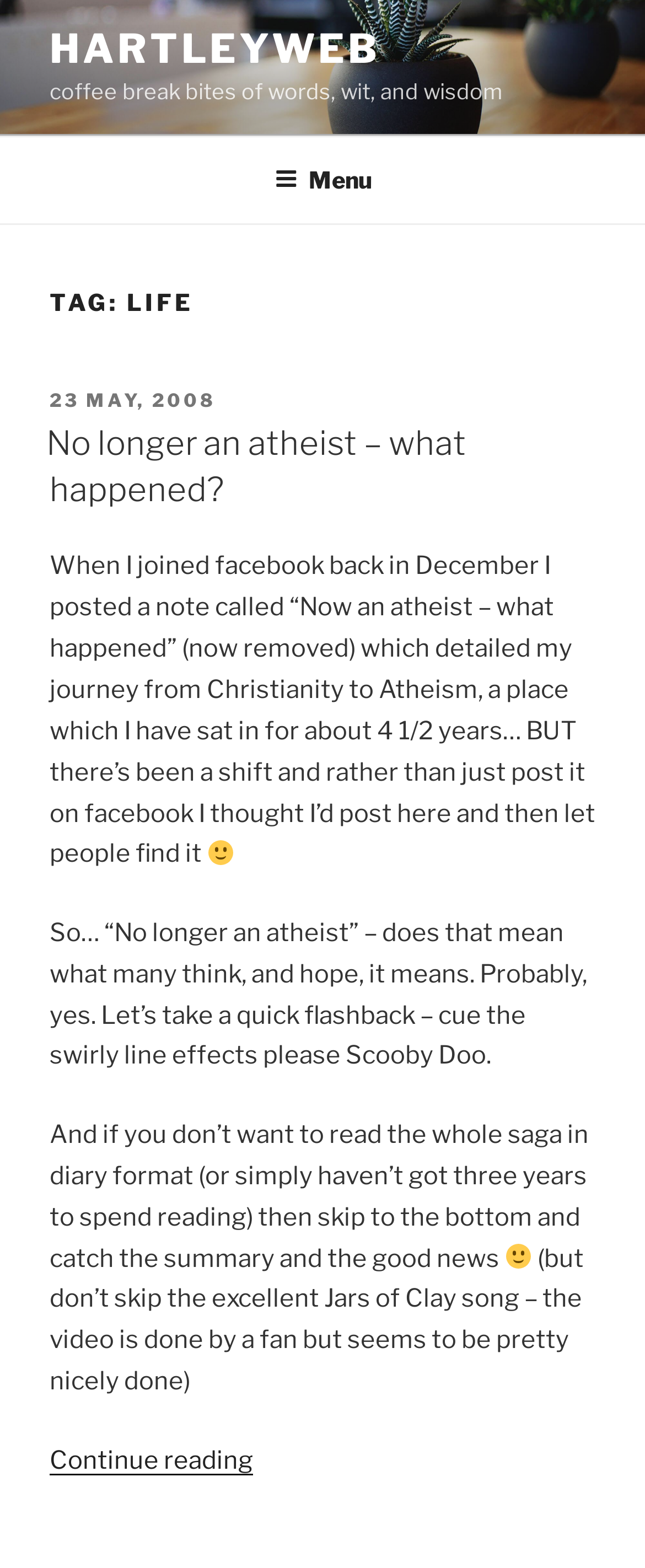Using floating point numbers between 0 and 1, provide the bounding box coordinates in the format (top-left x, top-left y, bottom-right x, bottom-right y). Locate the UI element described here: 23 May, 2008

[0.077, 0.248, 0.336, 0.263]